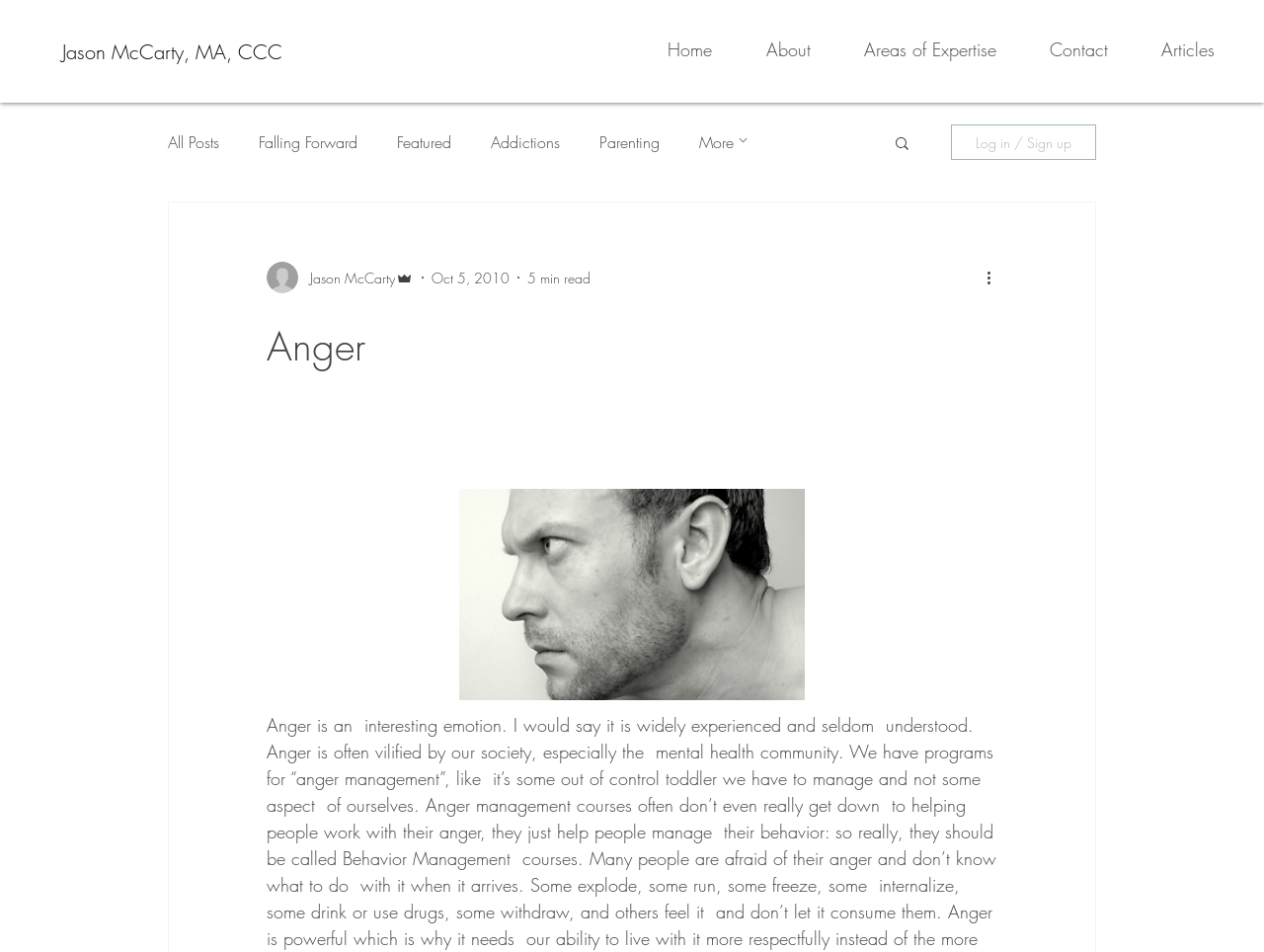Ascertain the bounding box coordinates for the UI element detailed here: "More". The coordinates should be provided as [left, top, right, bottom] with each value being a float between 0 and 1.

[0.553, 0.137, 0.595, 0.162]